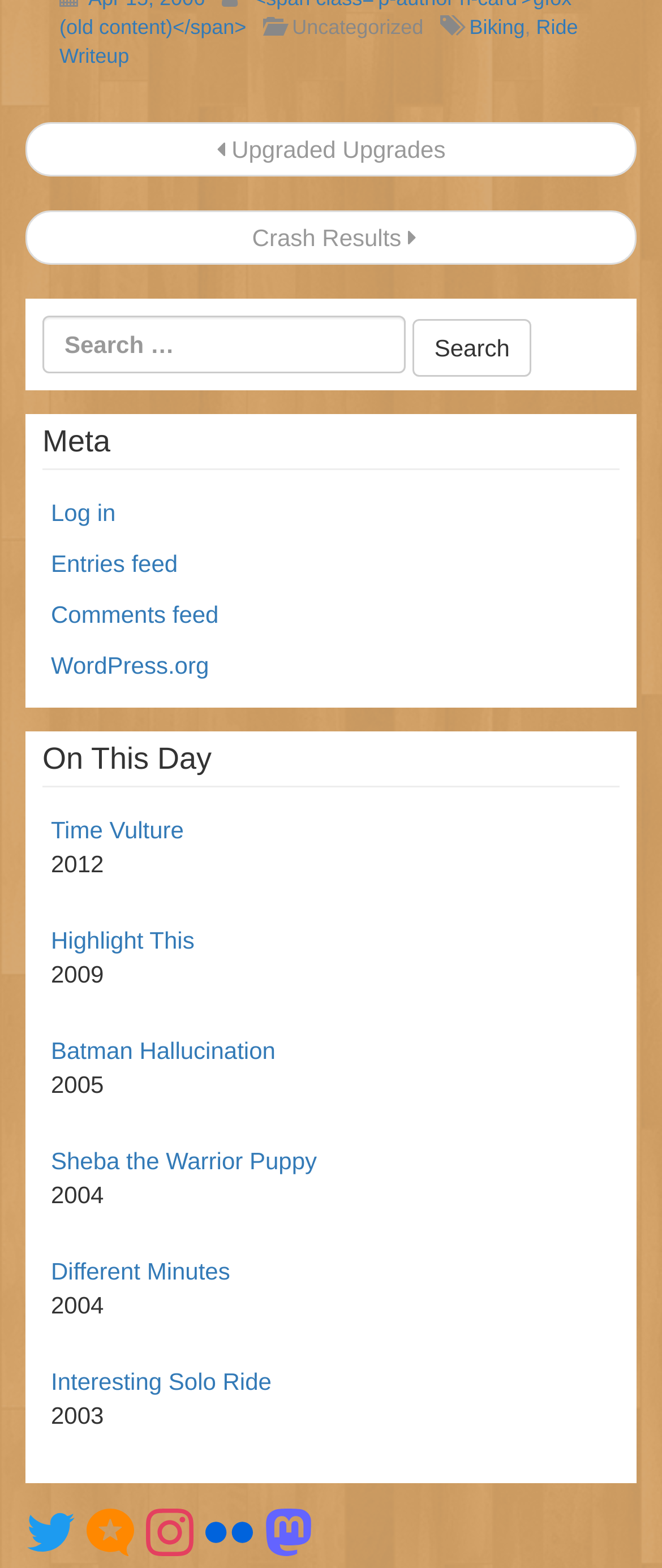Please specify the bounding box coordinates of the clickable region necessary for completing the following instruction: "View the post about Upgraded Upgrades". The coordinates must consist of four float numbers between 0 and 1, i.e., [left, top, right, bottom].

[0.327, 0.087, 0.673, 0.104]